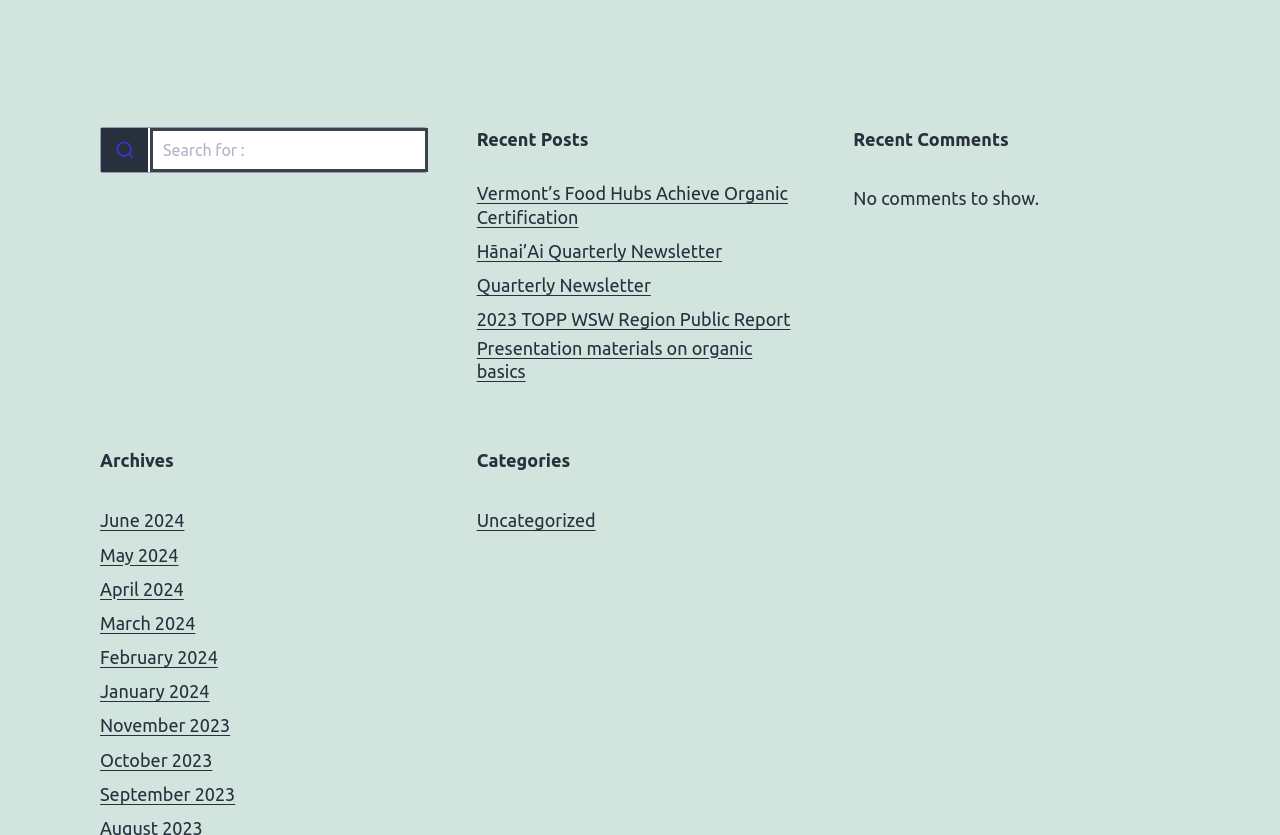Provide the bounding box coordinates of the section that needs to be clicked to accomplish the following instruction: "search for something."

[0.078, 0.152, 0.333, 0.207]